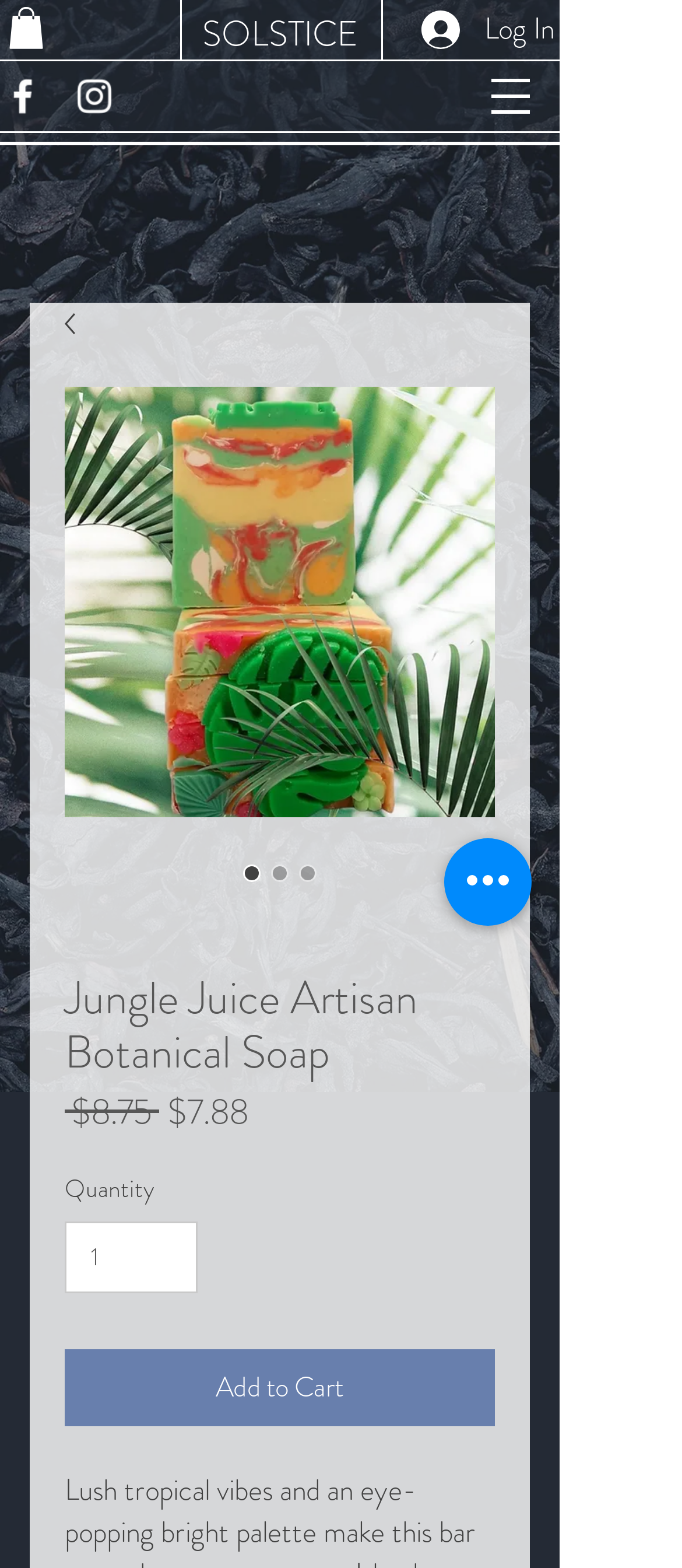Use a single word or phrase to answer the question: 
What is the maximum quantity of soap that can be purchased?

3